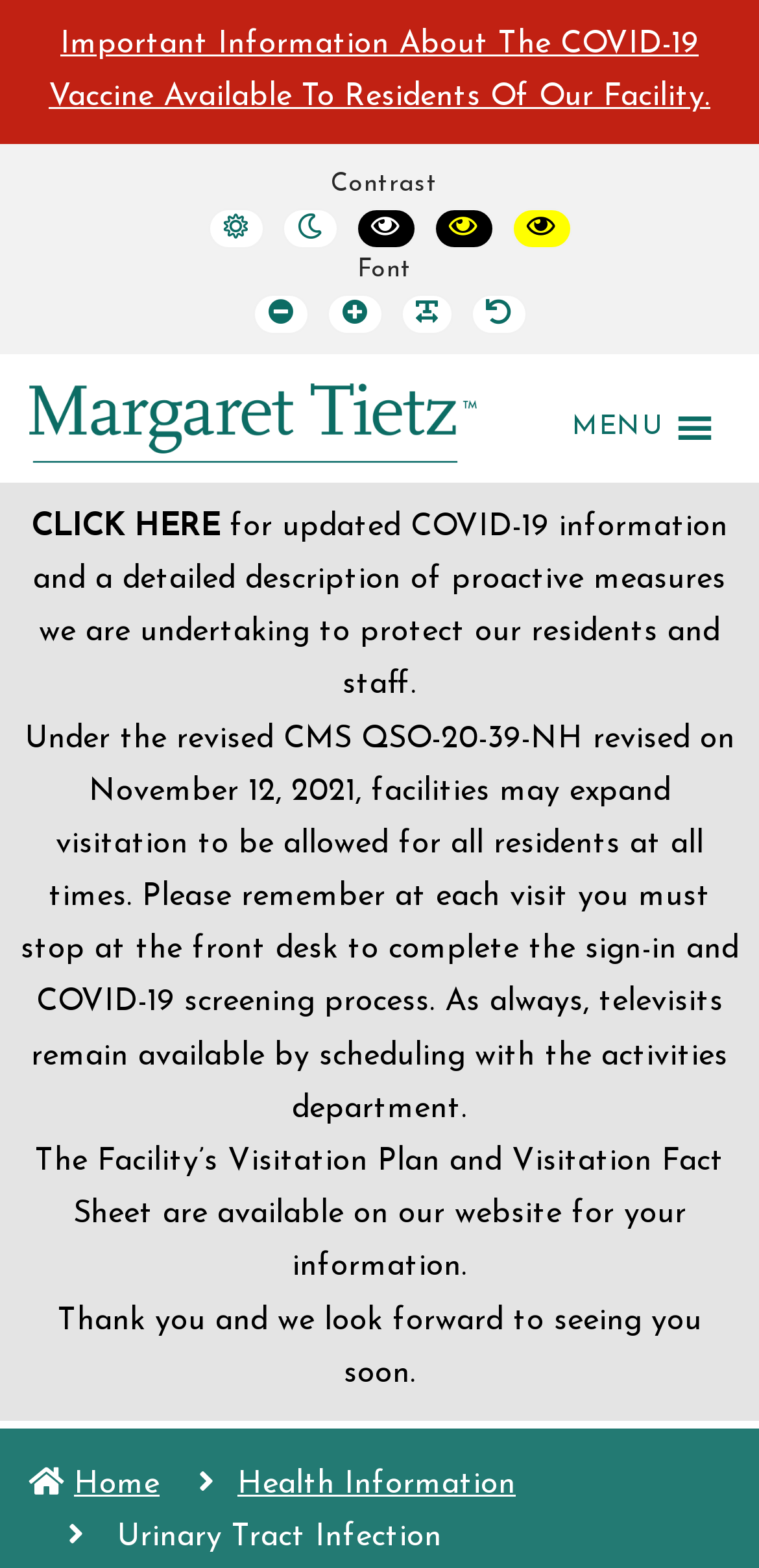Point out the bounding box coordinates of the section to click in order to follow this instruction: "Read about Urinary Tract Infection".

[0.141, 0.971, 0.582, 0.991]